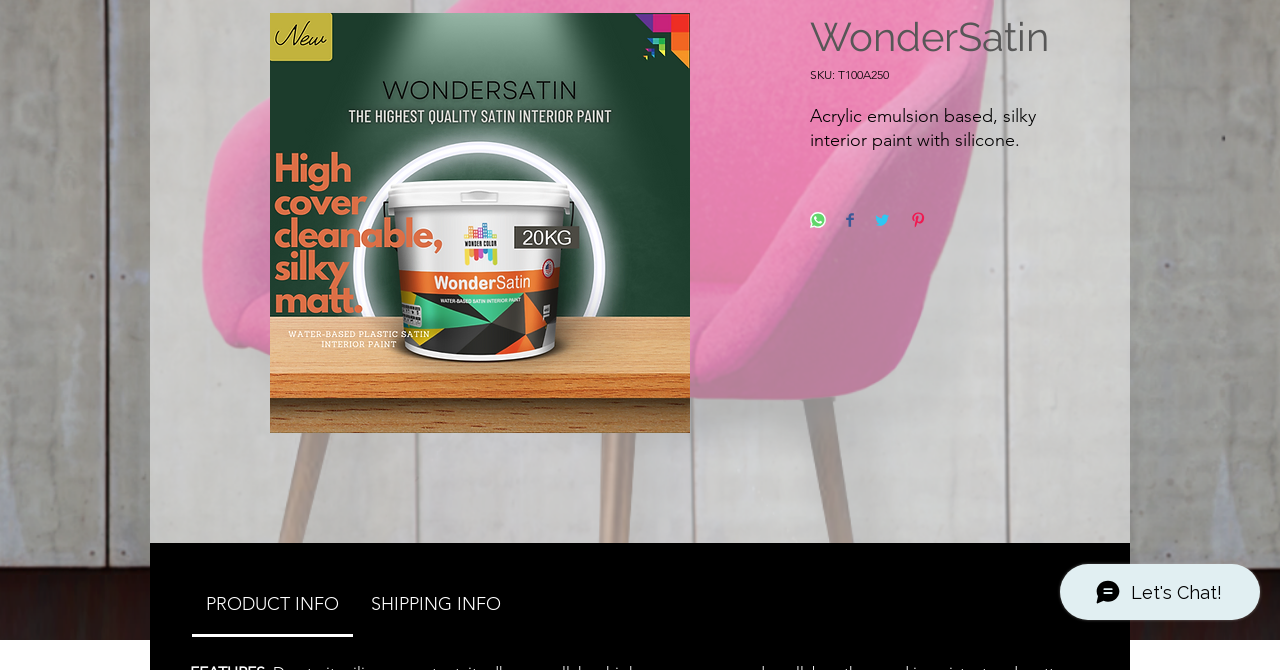Identify the bounding box of the UI element described as follows: "PRODUCT INFO". Provide the coordinates as four float numbers in the range of 0 to 1 [left, top, right, bottom].

[0.15, 0.859, 0.276, 0.948]